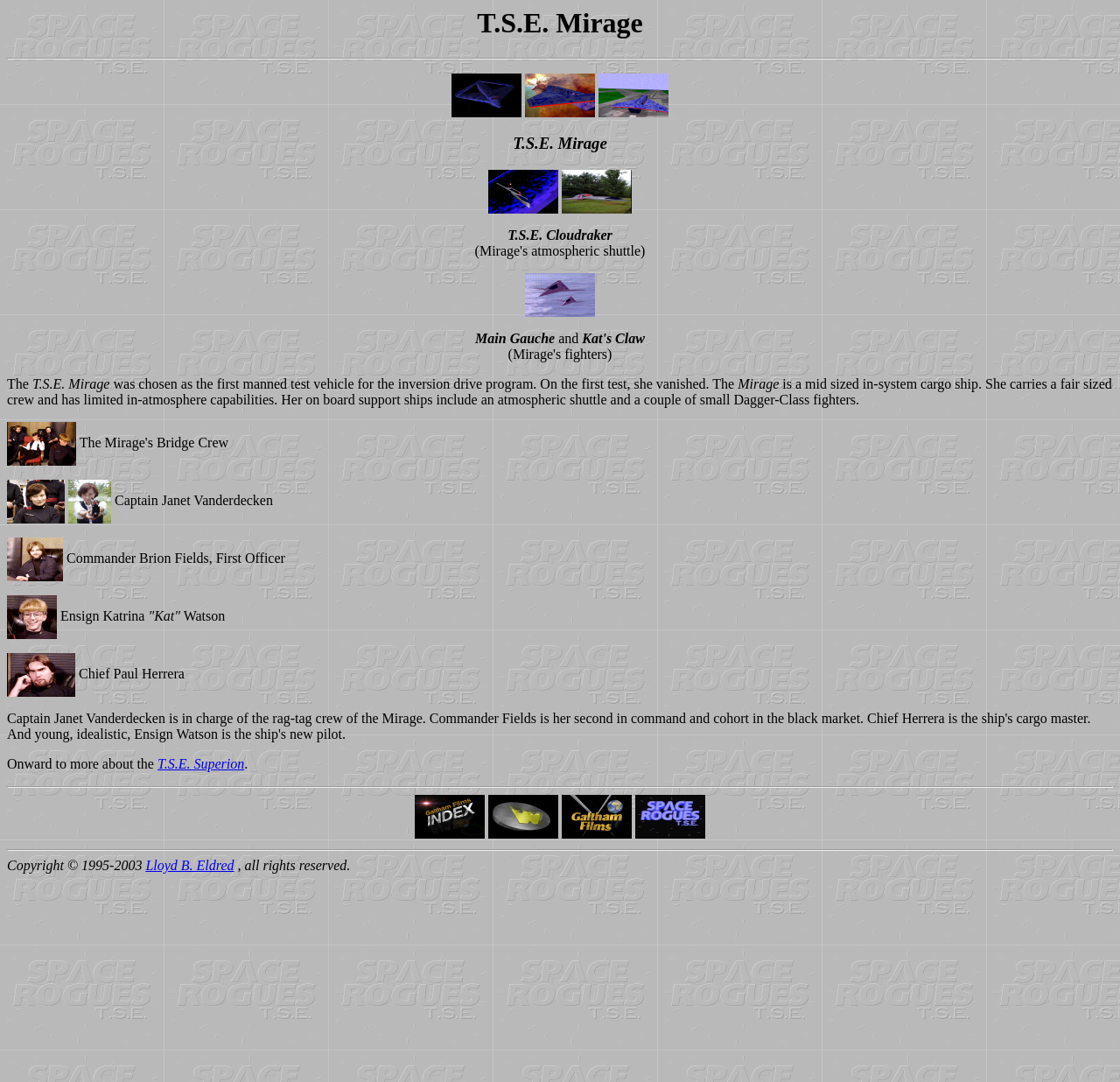Determine the bounding box coordinates of the target area to click to execute the following instruction: "Go to the T.S.E. Superion page."

[0.141, 0.699, 0.218, 0.713]